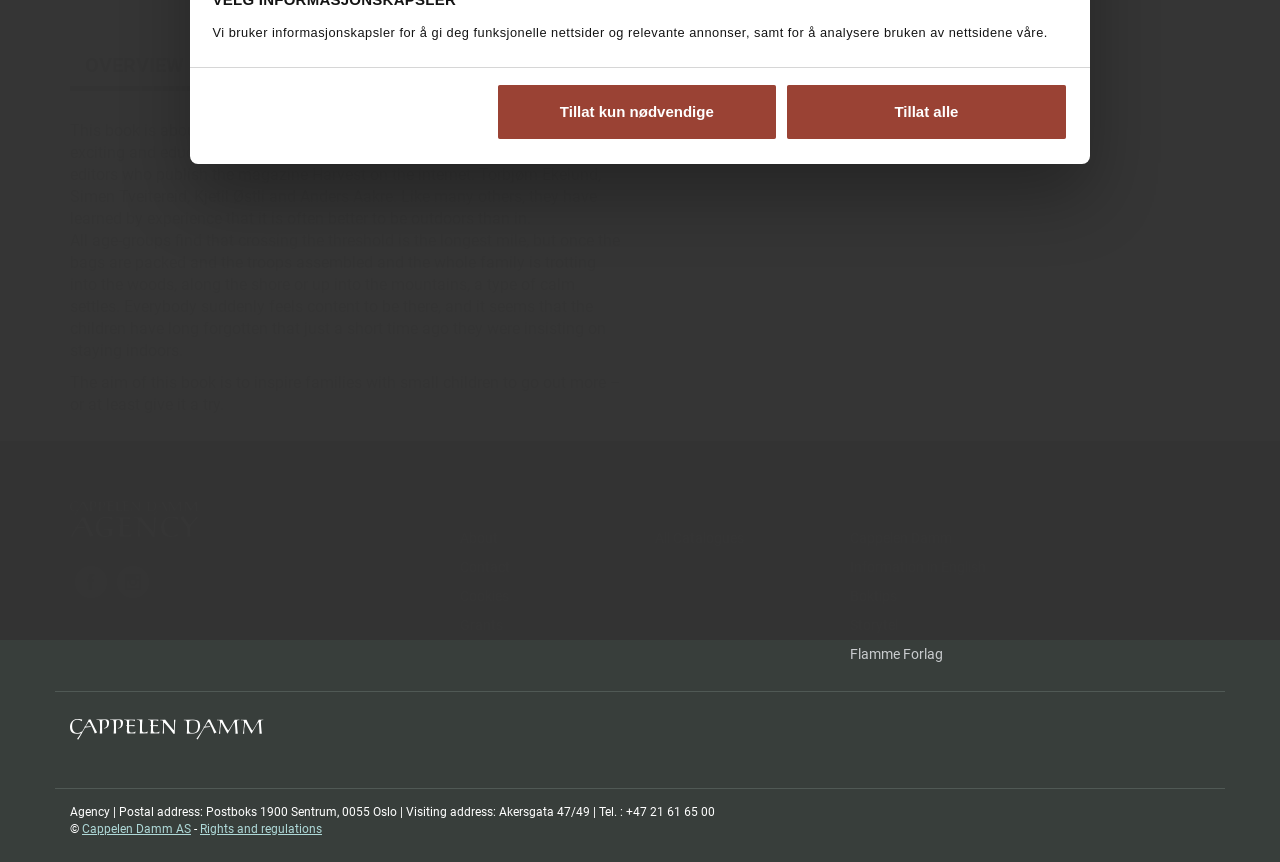Using the element description: "Tillat kun nødvendige", determine the bounding box coordinates. The coordinates should be in the format [left, top, right, bottom], with values between 0 and 1.

[0.387, 0.097, 0.608, 0.164]